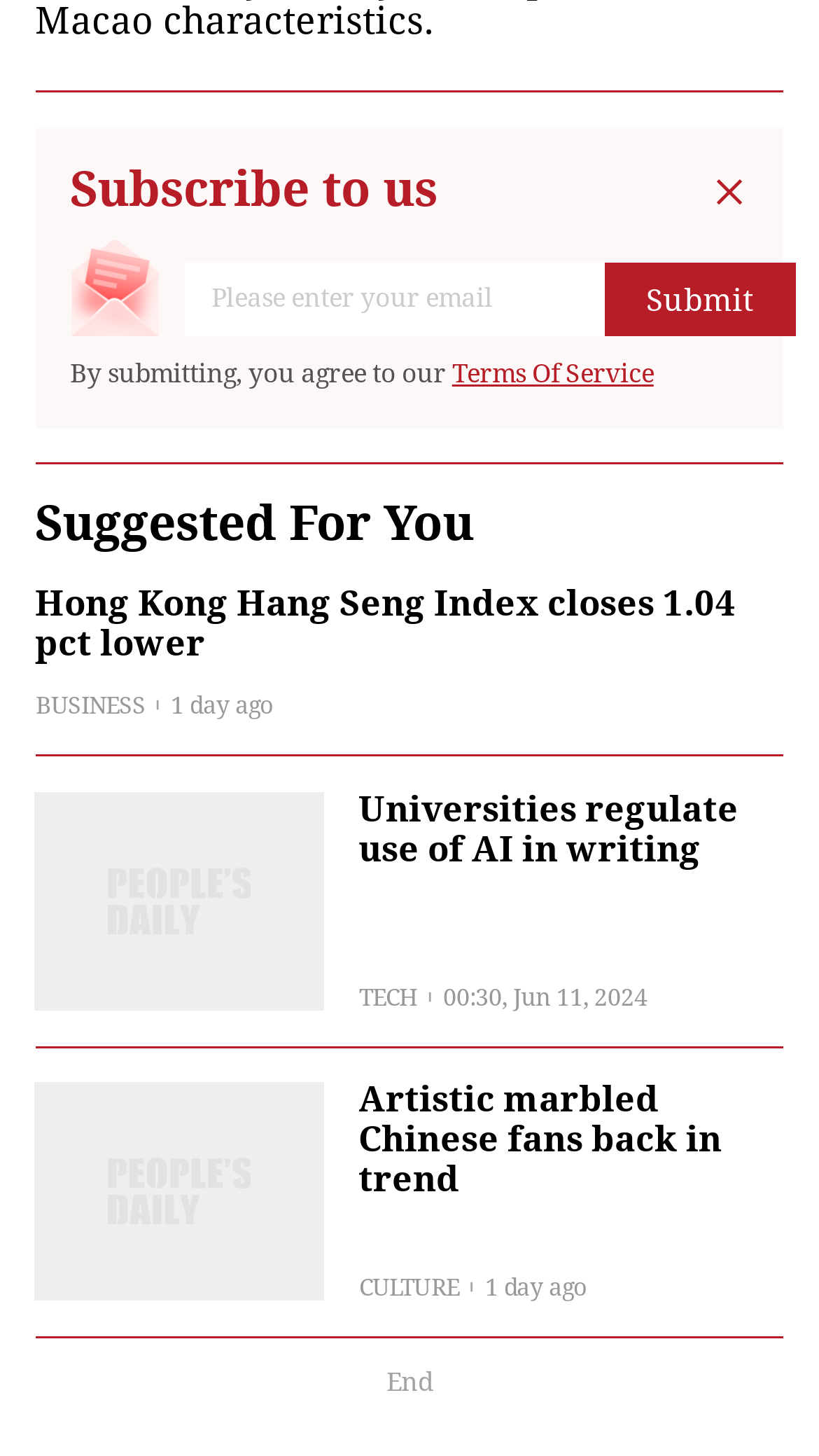What is the purpose of the textbox?
Please respond to the question with a detailed and well-explained answer.

The textbox is labeled 'Please enter your email' and is required to be filled in, indicating that it is used to input an email address, likely for subscription purposes.